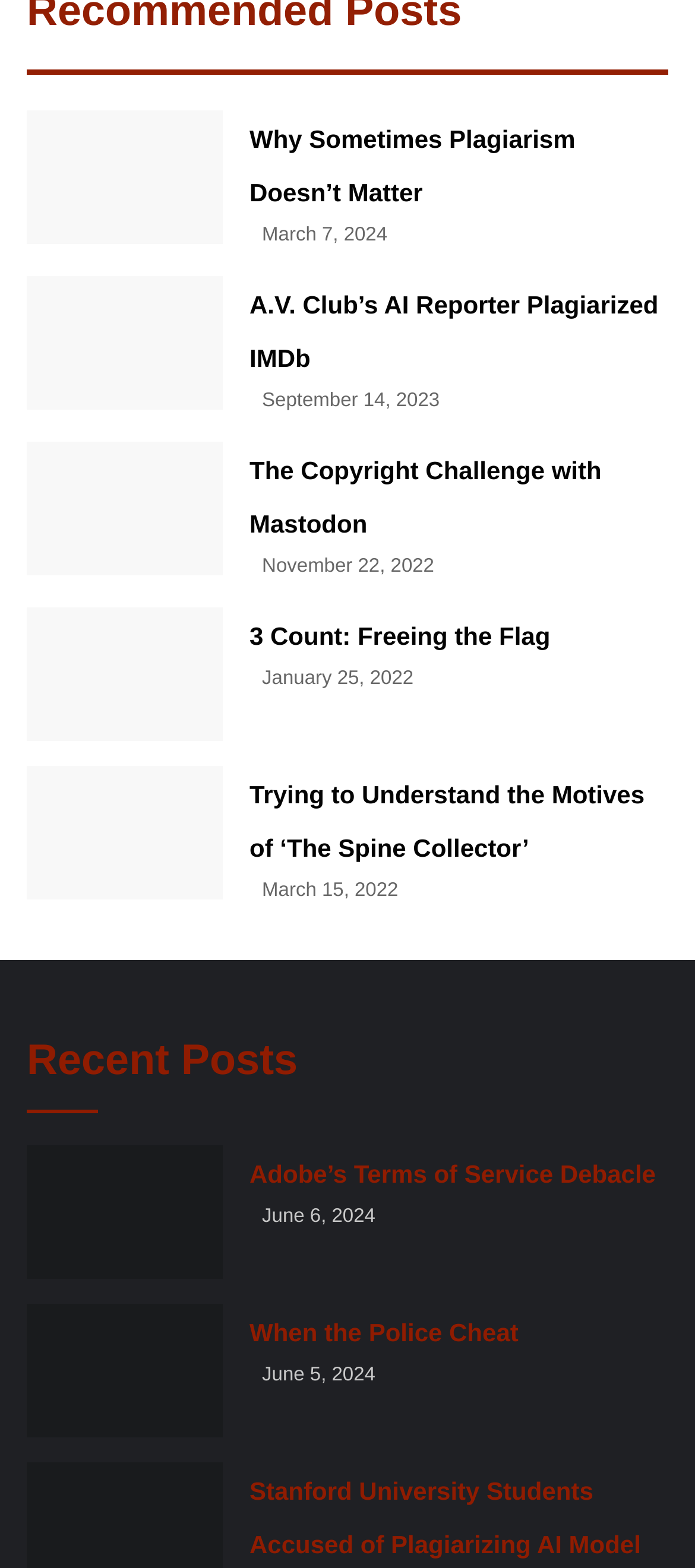What is the title of the first article? Please answer the question using a single word or phrase based on the image.

Why Sometimes Plagiarism Doesn’t Matter